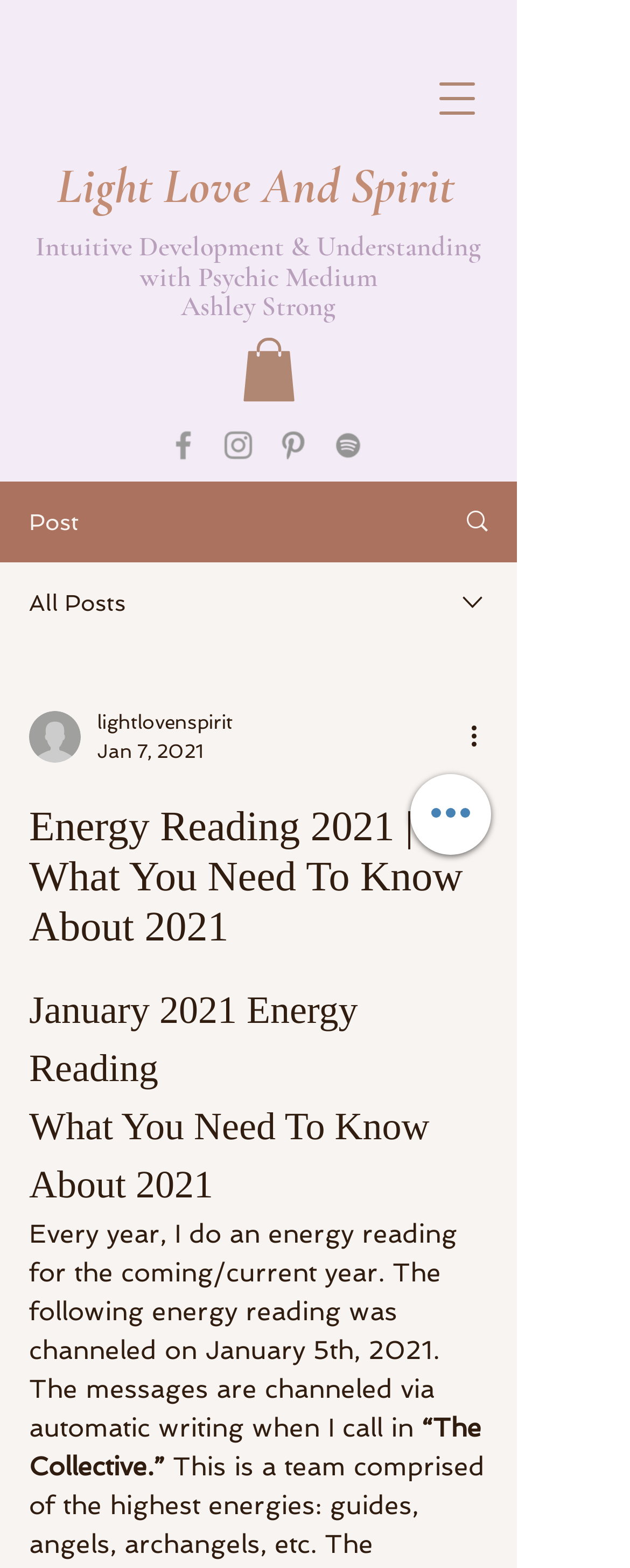Please identify the bounding box coordinates of the element I should click to complete this instruction: 'Visit Facebook page'. The coordinates should be given as four float numbers between 0 and 1, like this: [left, top, right, bottom].

[0.262, 0.272, 0.321, 0.295]